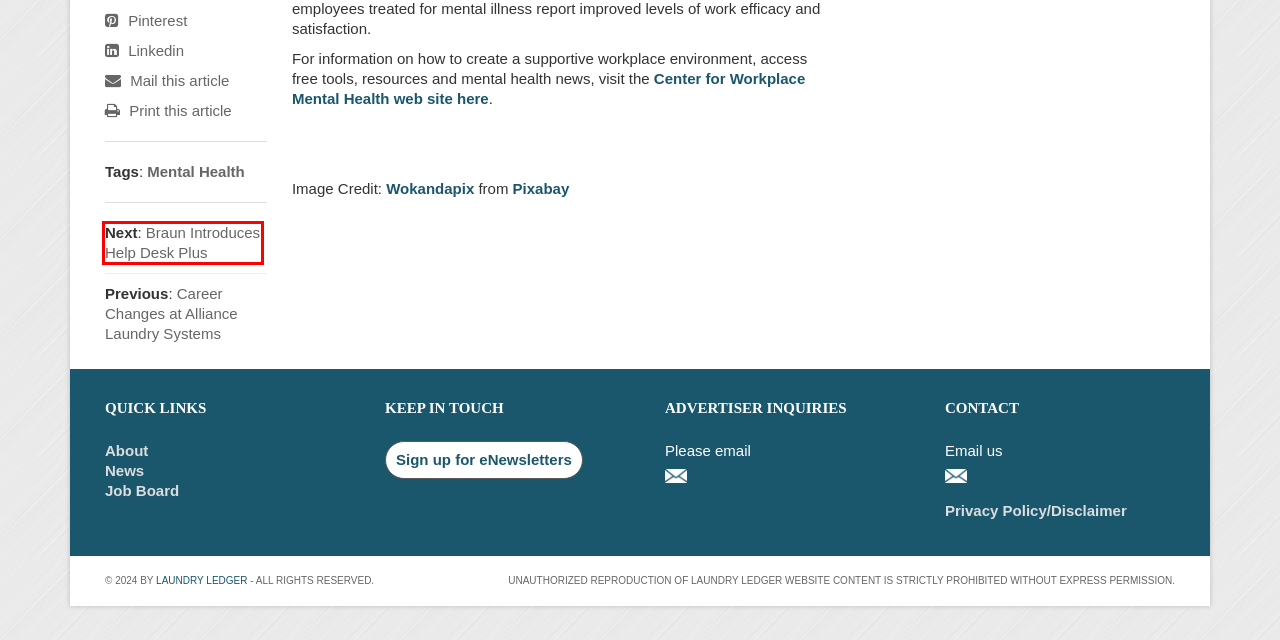You are provided with a screenshot of a webpage that has a red bounding box highlighting a UI element. Choose the most accurate webpage description that matches the new webpage after clicking the highlighted element. Here are your choices:
A. Job Board | Laundry Ledger
B. Quick Rinse | Laundry Ledger
C. Privacy Policy/Disclaimer | Laundry Ledger
D. Mental Health | Laundry Ledger
E. Career Changes at Alliance Laundry Systems | Laundry Ledger
F. Braun Introduces Help Desk Plus | Laundry Ledger
G. Contact Us | Laundry Ledger
H. About | Laundry Ledger

F